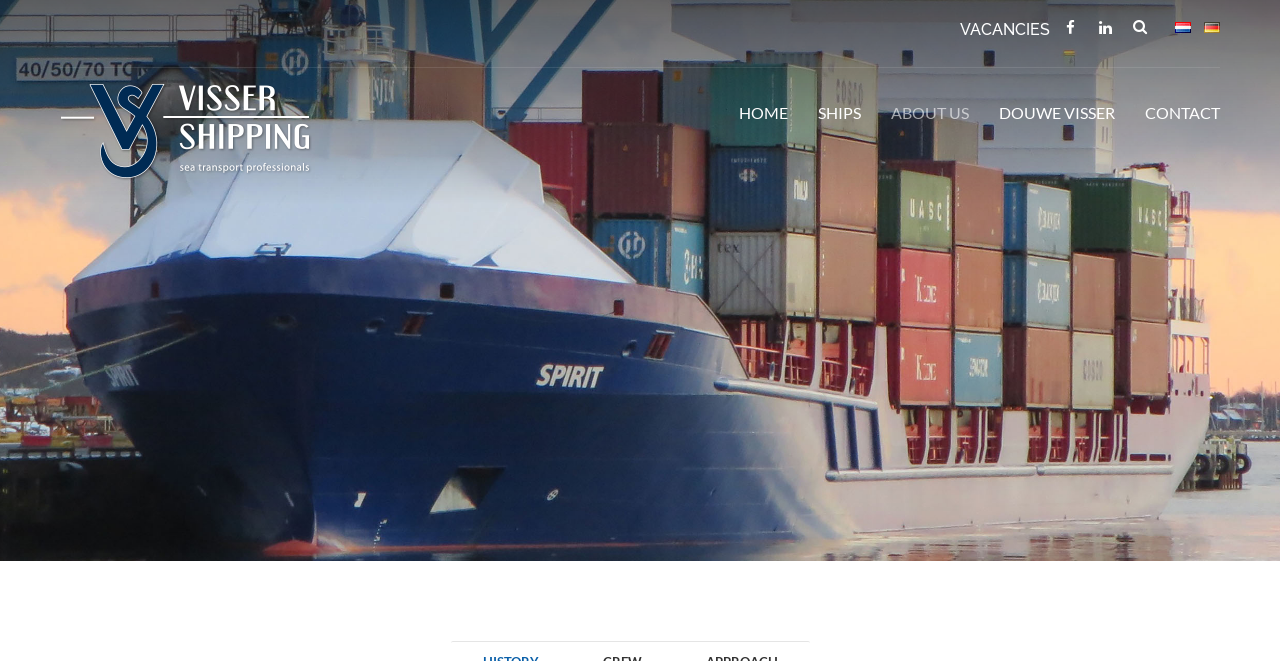Respond to the following question with a brief word or phrase:
What is the orientation of the separator?

Horizontal